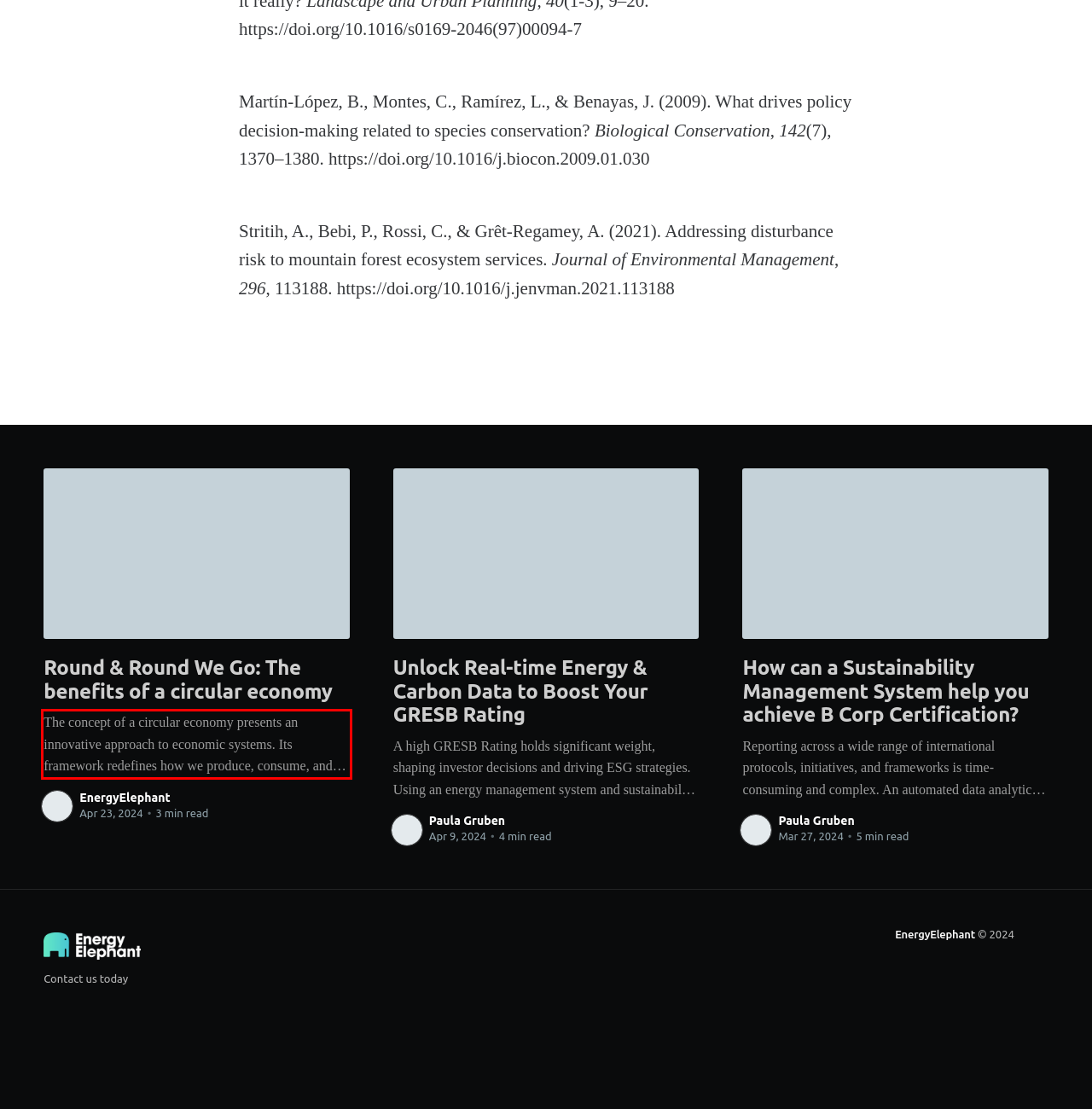From the screenshot of the webpage, locate the red bounding box and extract the text contained within that area.

The concept of a circular economy presents an innovative approach to economic systems. Its framework redefines how we produce, consume, and dispose of goods and services, proposing a more sustainable, regenerative cycle. Here's how it works.